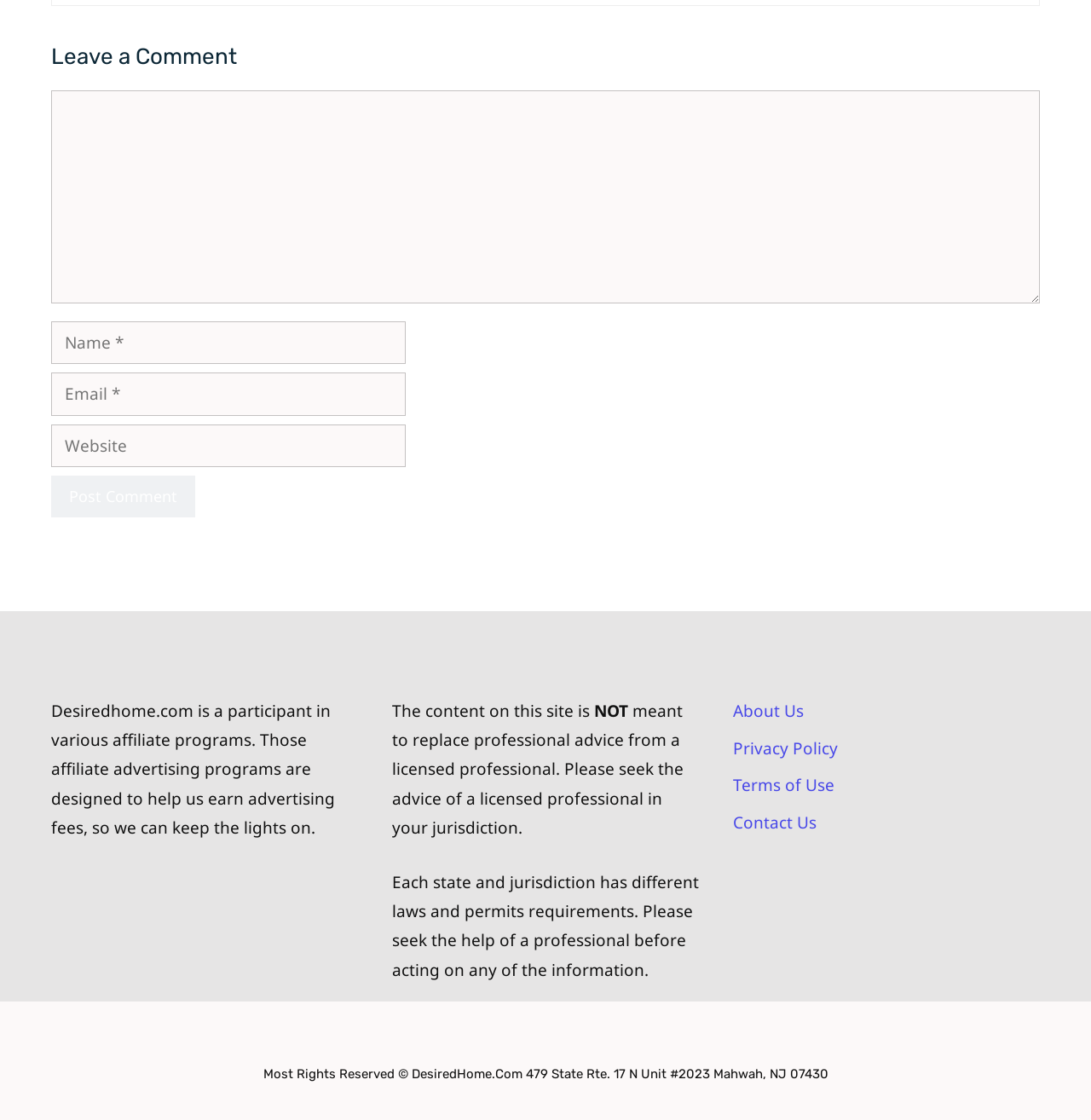What are the affiliate programs mentioned on this website used for?
From the screenshot, provide a brief answer in one word or phrase.

To earn advertising fees